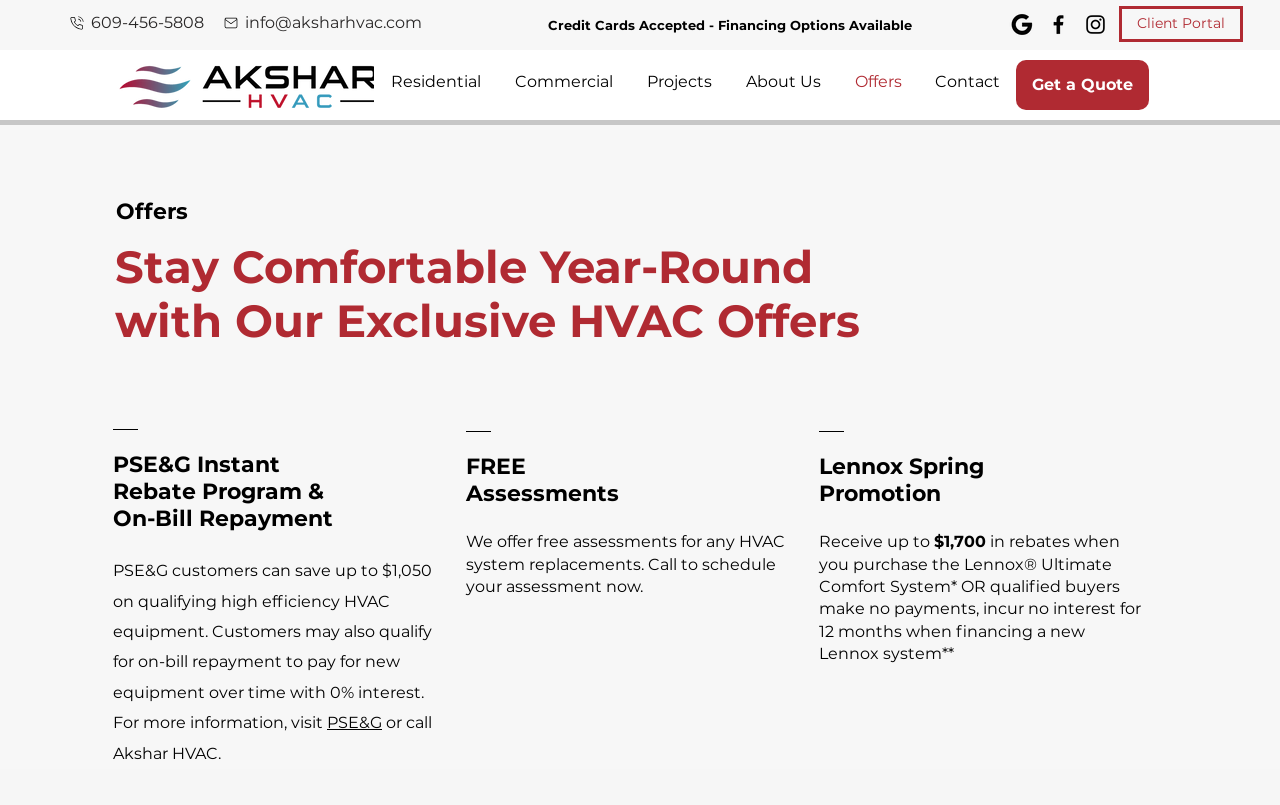Based on the visual content of the image, answer the question thoroughly: What types of HVAC services are offered by Akshar HVAC?

I inferred this by examining the navigation menu under the 'Site' navigation element, which contains links to 'Residential' and 'Commercial' services, suggesting that Akshar HVAC offers these types of services.